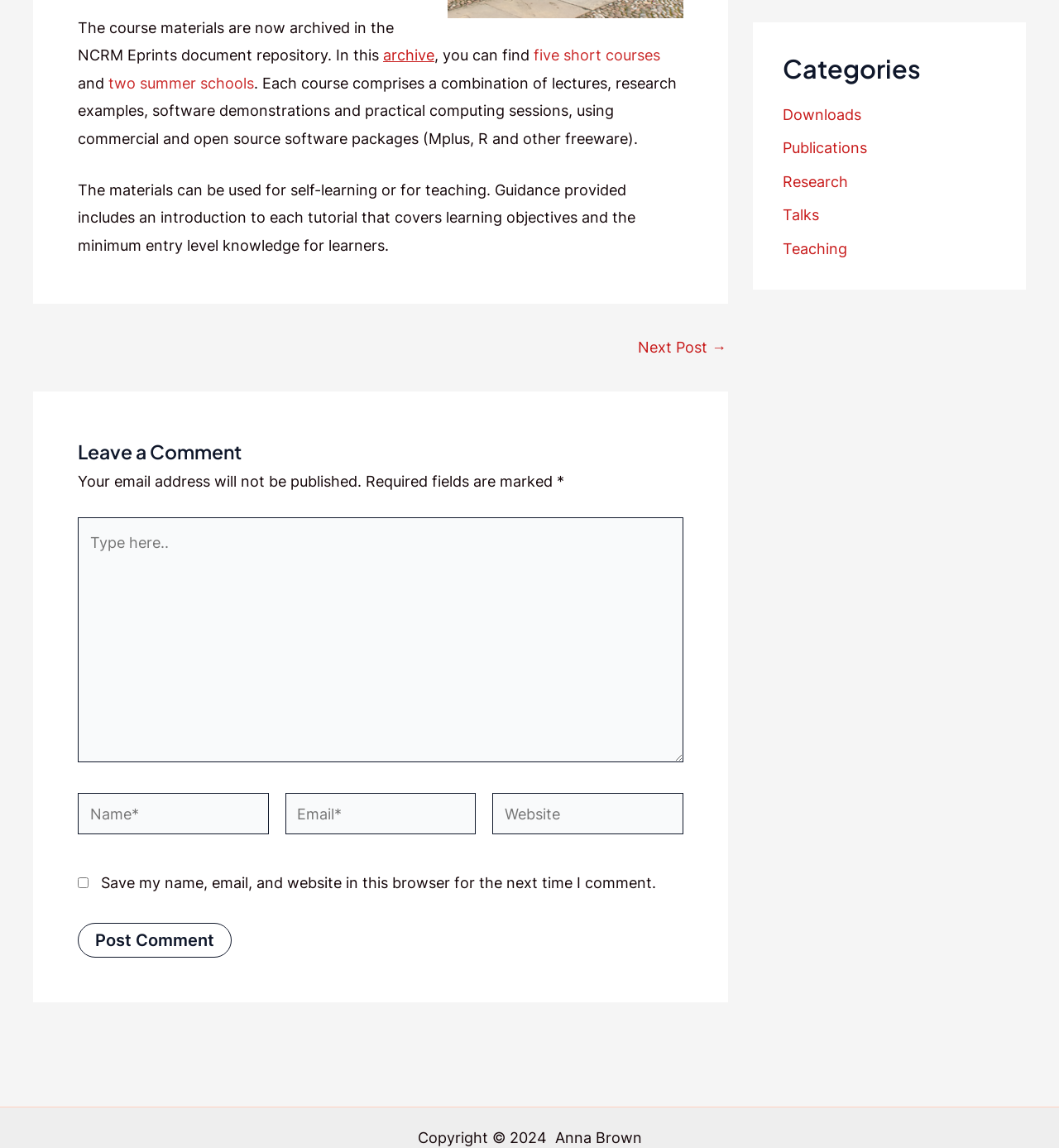Predict the bounding box of the UI element based on this description: "name="submit" value="Post Comment"".

[0.073, 0.804, 0.219, 0.834]